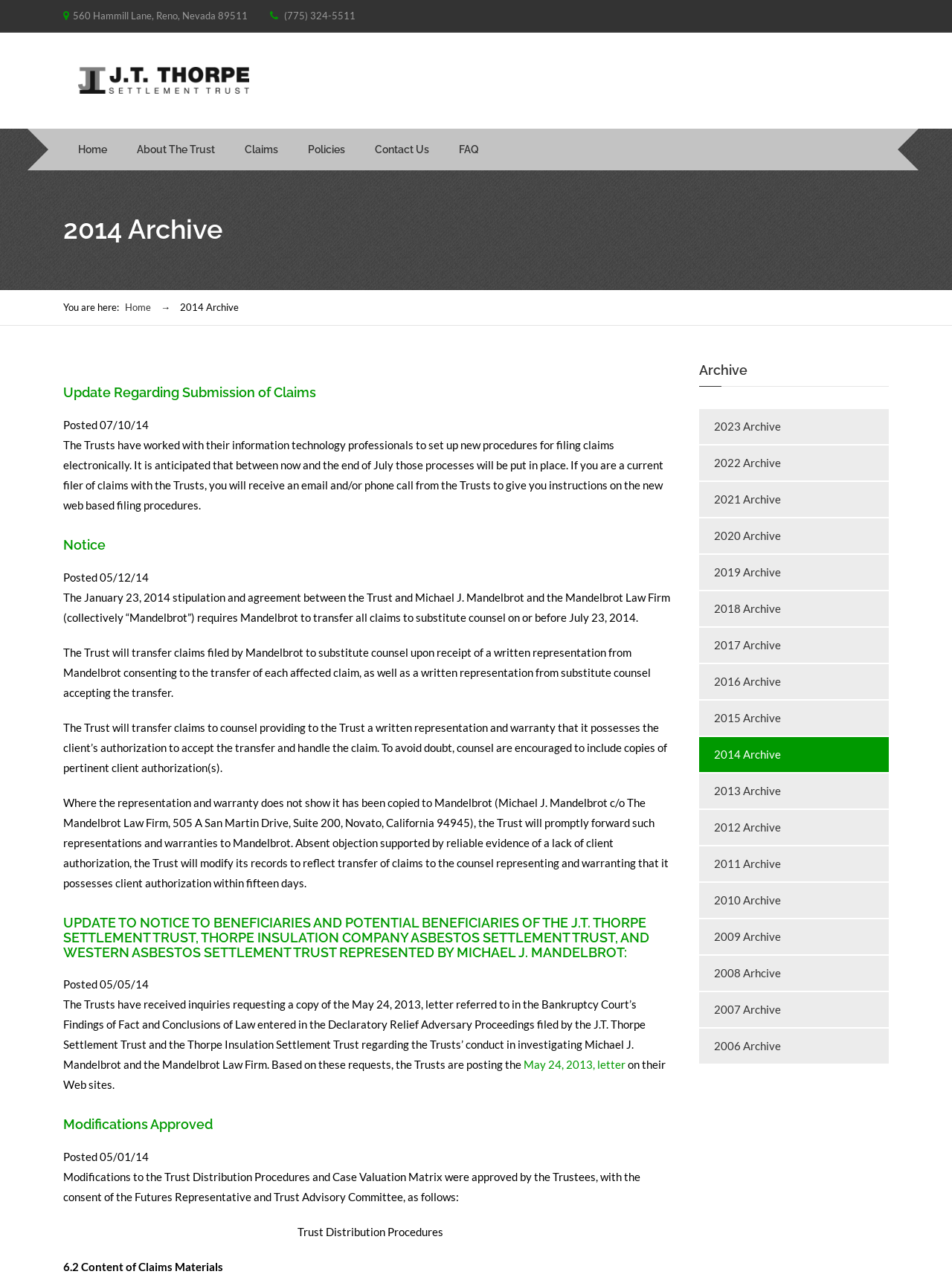What is the address of J. T. Thorpe Settlement Trust?
Provide a fully detailed and comprehensive answer to the question.

I found the address by looking at the static text element at the top of the page, which contains the address '560 Hammill Lane, Reno, Nevada 89511'.